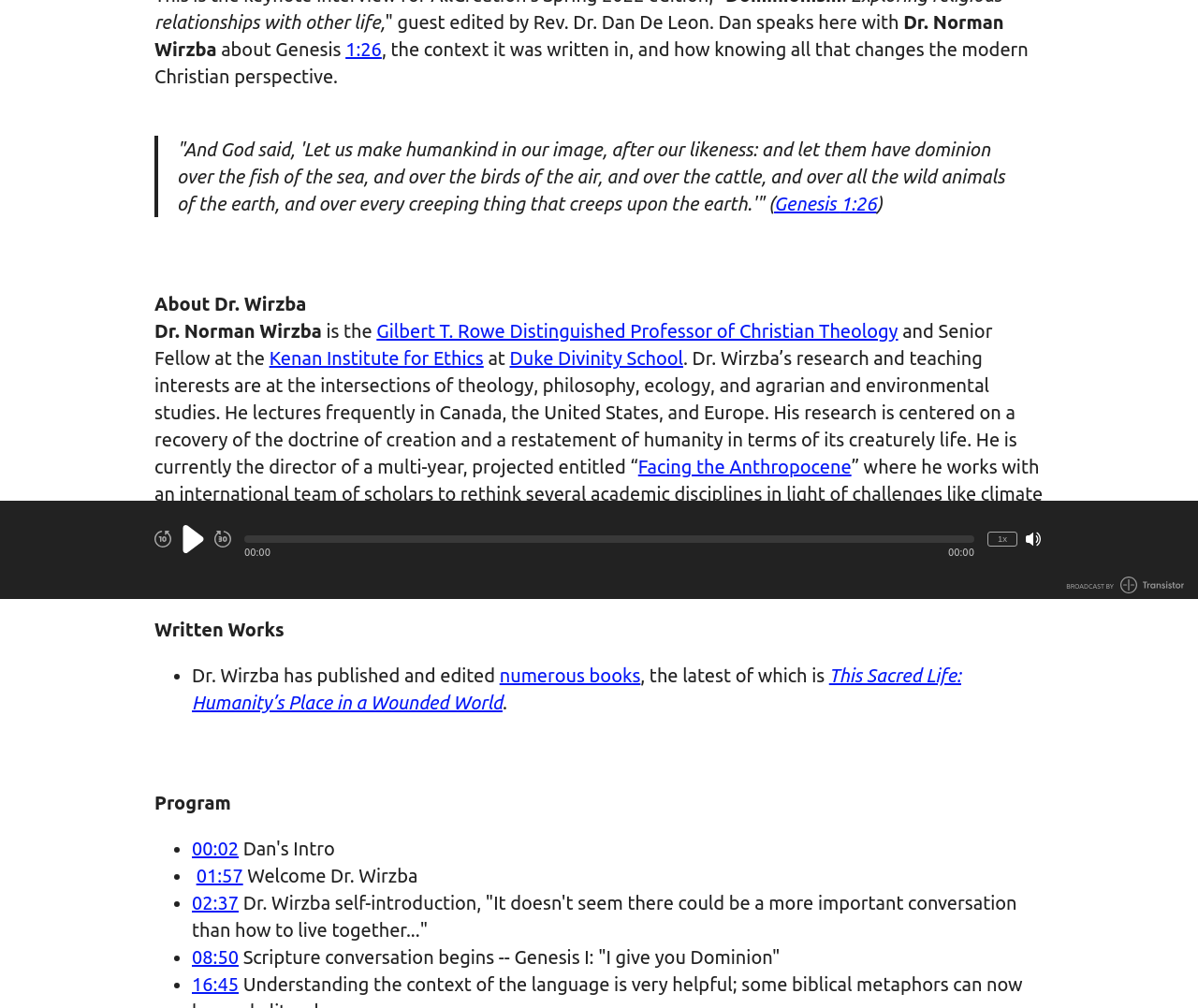Please determine the bounding box coordinates for the element with the description: "parent_node: 00:00 title="Seek within Episode"".

[0.204, 0.531, 0.813, 0.539]